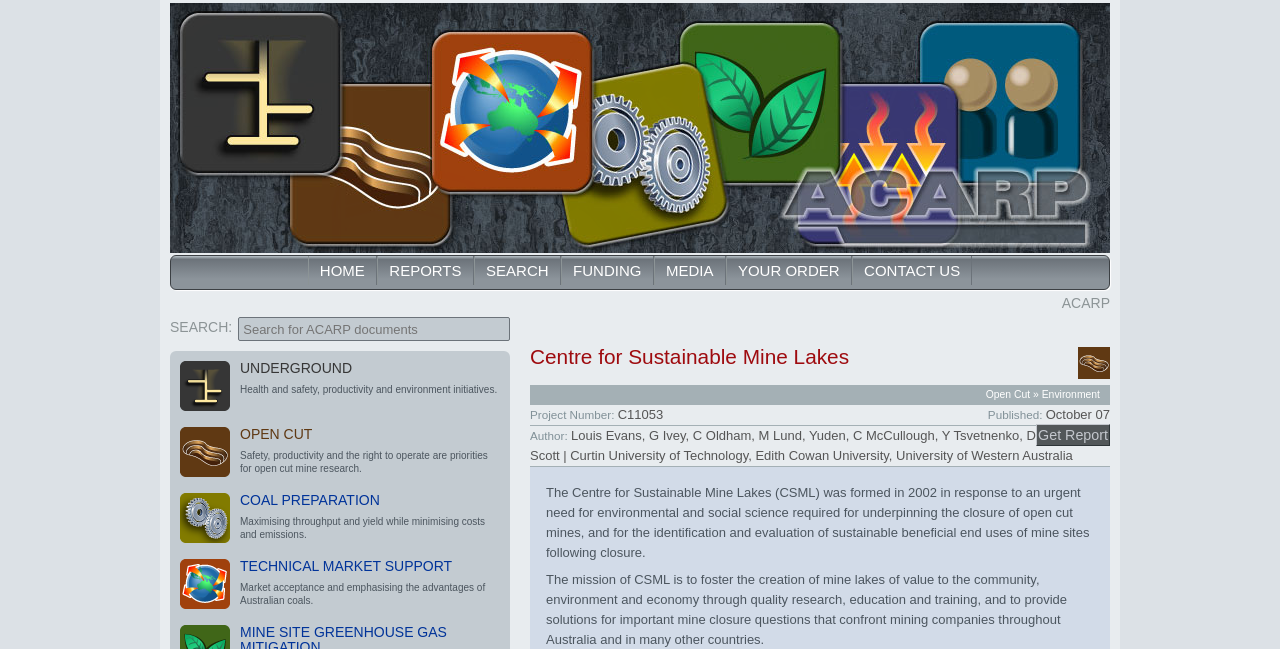Respond concisely with one word or phrase to the following query:
What is the project number of the report?

C11053